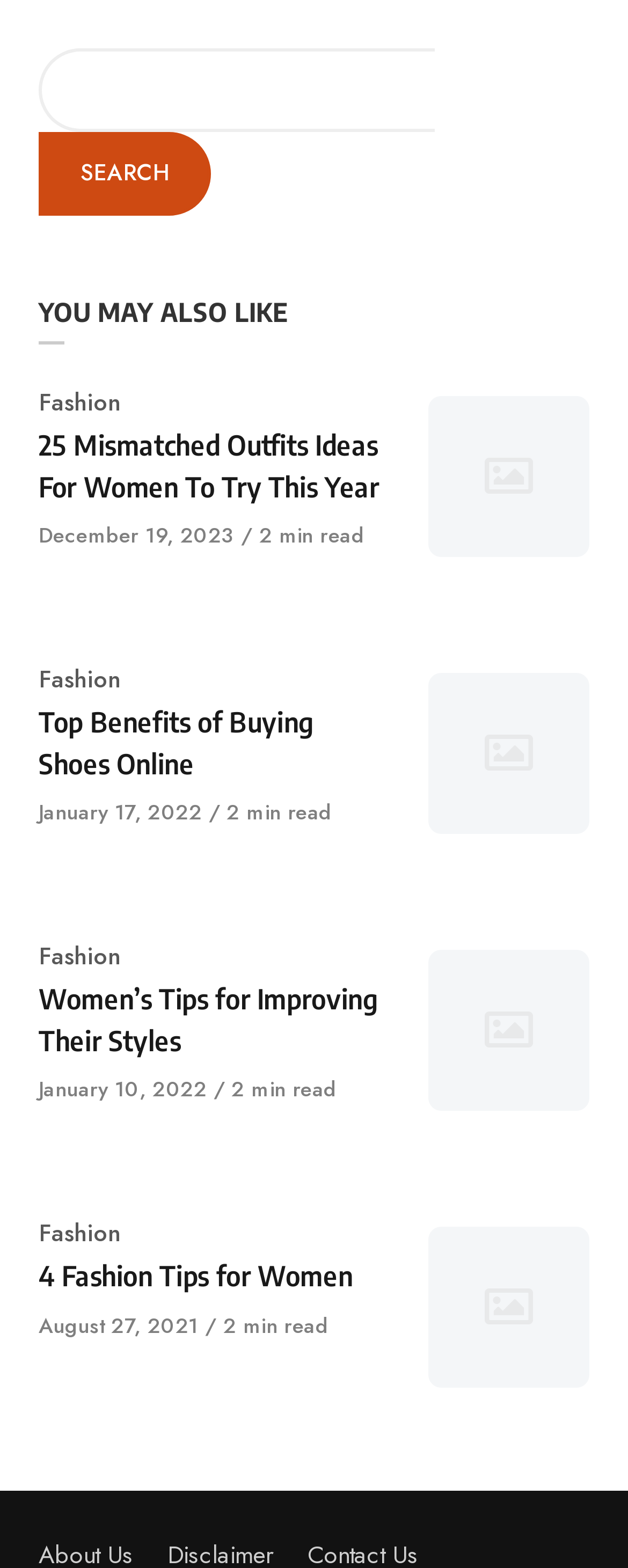Find the bounding box coordinates for the area that should be clicked to accomplish the instruction: "Read article about 25 Mismatched Outfits Ideas For Women To Try This Year".

[0.062, 0.271, 0.938, 0.324]